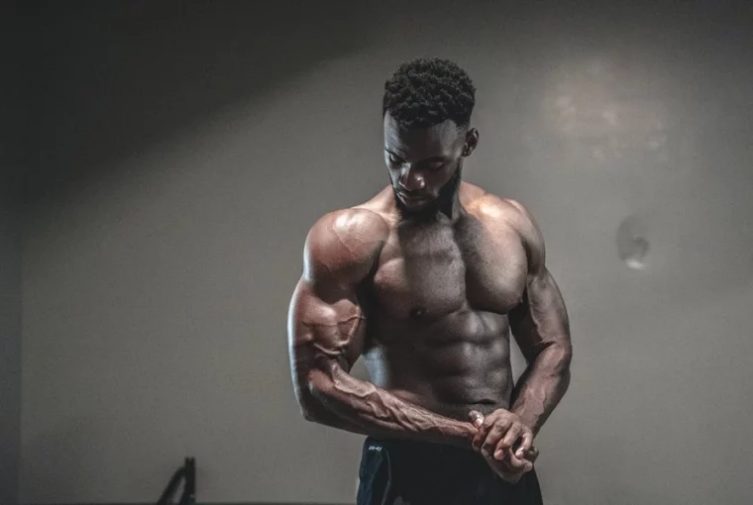Explain the content of the image in detail.

The image showcases a muscular individual in a fitness setting, focusing on their bicep as they flex. The person has a well-defined physique, characterized by a prominent chest, bulging arms, and visible musculature, demonstrating the results of dedicated strength training. The backdrop appears minimalistic, possibly a gym or training space, which helps to accentuate the subject's physique. This visual aligns with discussions about fitness and muscle-building, particularly in the context of considering supplements like Turkesterone, aimed at increasing muscle mass and enhancing workout results.